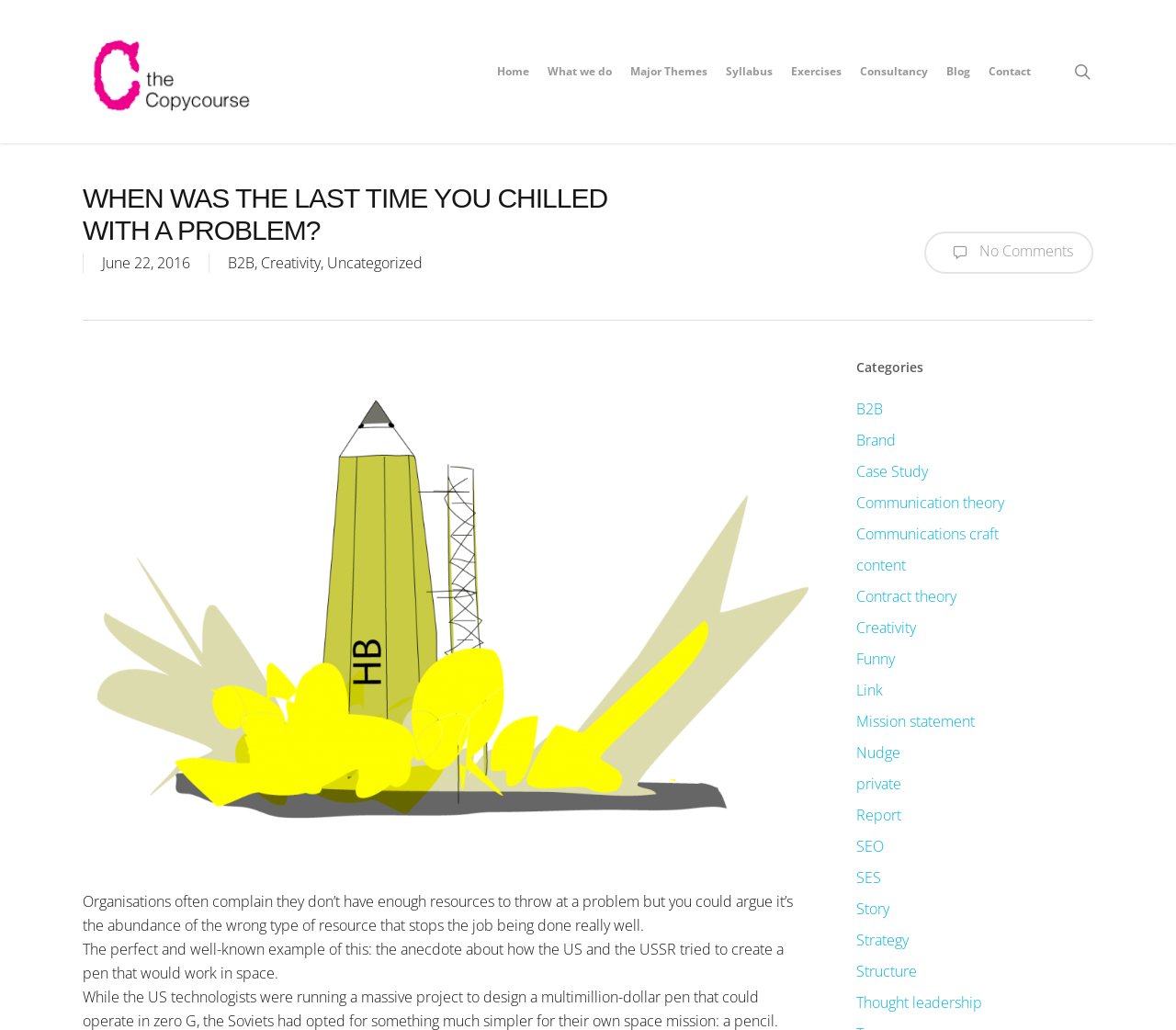Find the bounding box coordinates for the area that should be clicked to accomplish the instruction: "go to home page".

[0.415, 0.062, 0.458, 0.077]